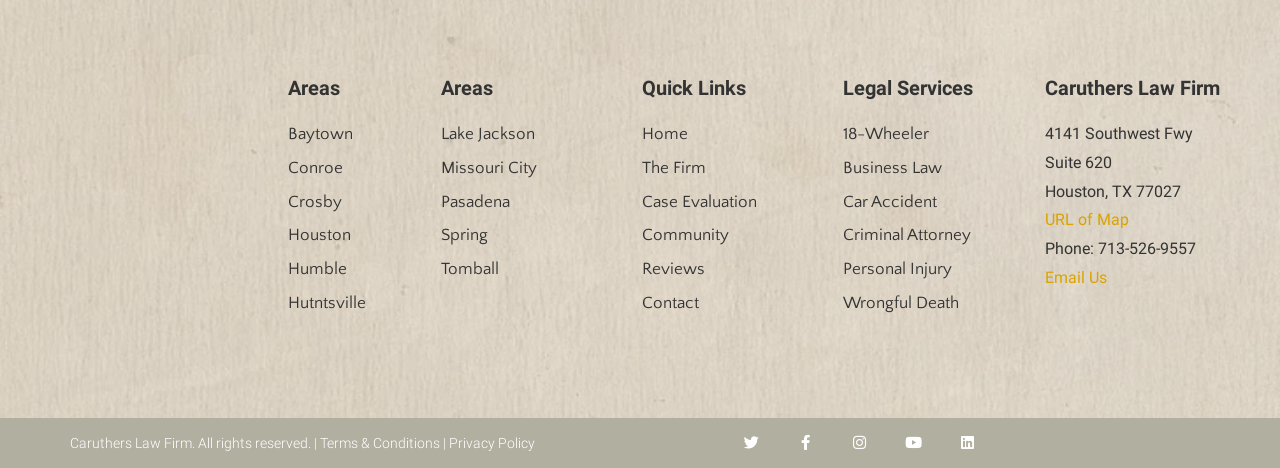Please locate the bounding box coordinates of the element's region that needs to be clicked to follow the instruction: "Visit the Home page". The bounding box coordinates should be provided as four float numbers between 0 and 1, i.e., [left, top, right, bottom].

[0.501, 0.256, 0.643, 0.318]